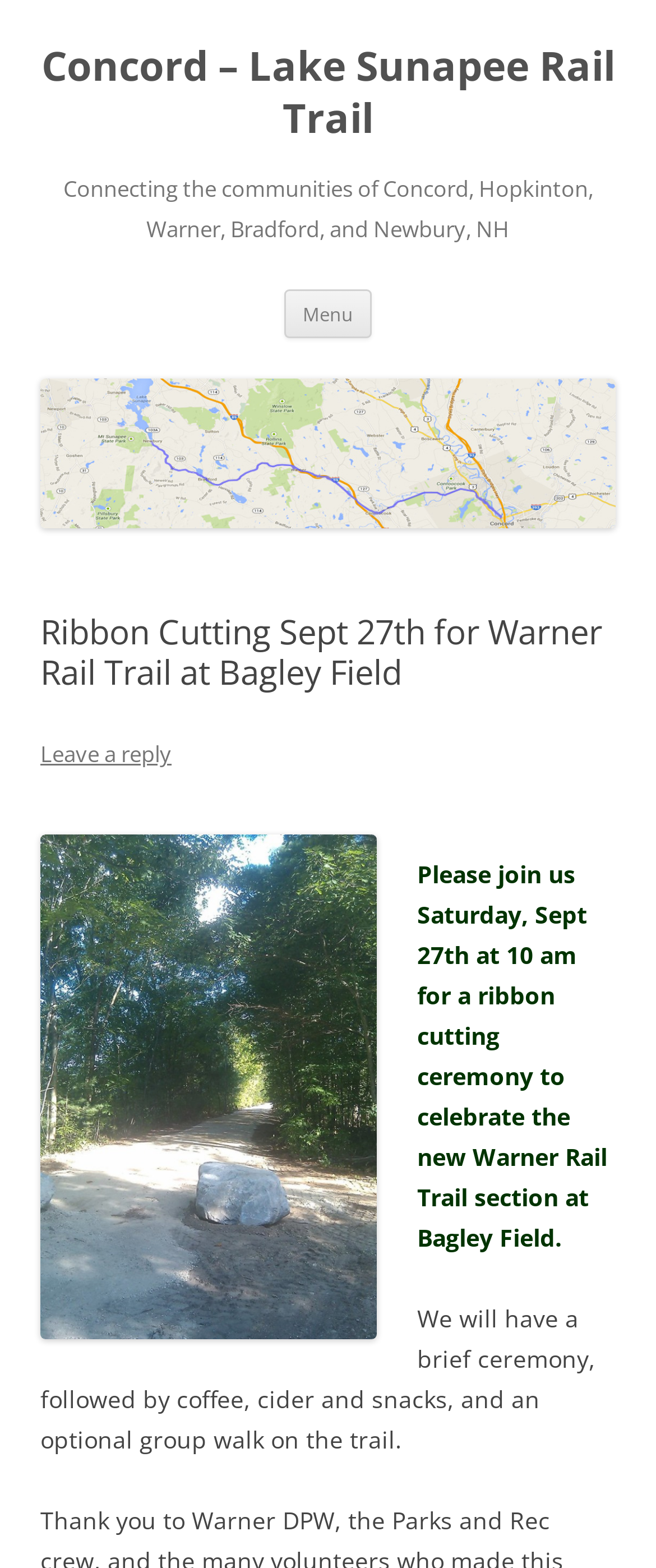What is the event date for the ribbon cutting ceremony?
Please respond to the question with as much detail as possible.

I found the answer by looking at the text content of the webpage, specifically the sentence 'Please join us Saturday, Sept 27th at 10 am for a ribbon cutting ceremony to celebrate the new Warner Rail Trail section at Bagley Field.' which indicates the event date.